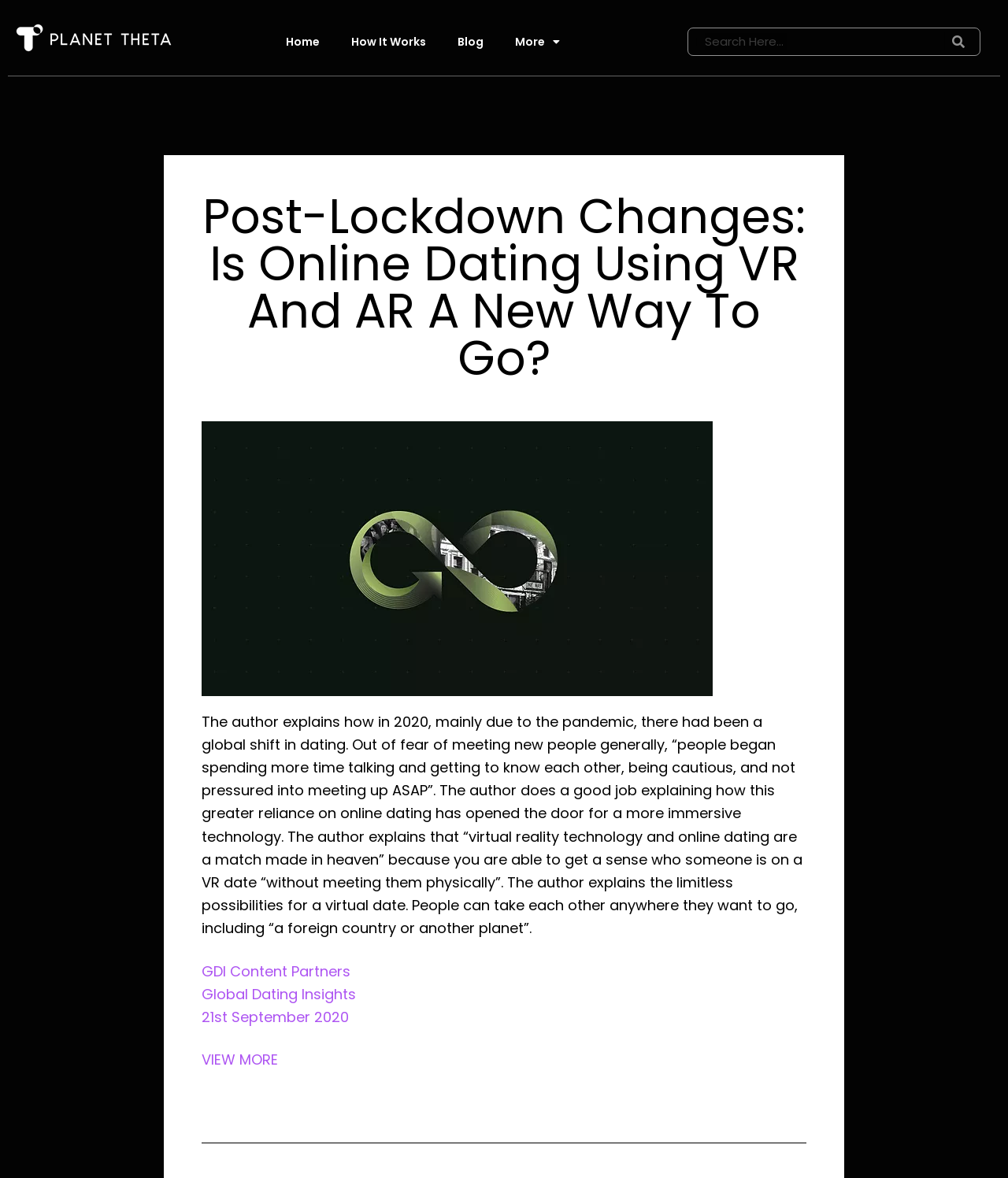Find the bounding box coordinates of the clickable area that will achieve the following instruction: "go to home page".

[0.268, 0.02, 0.333, 0.051]